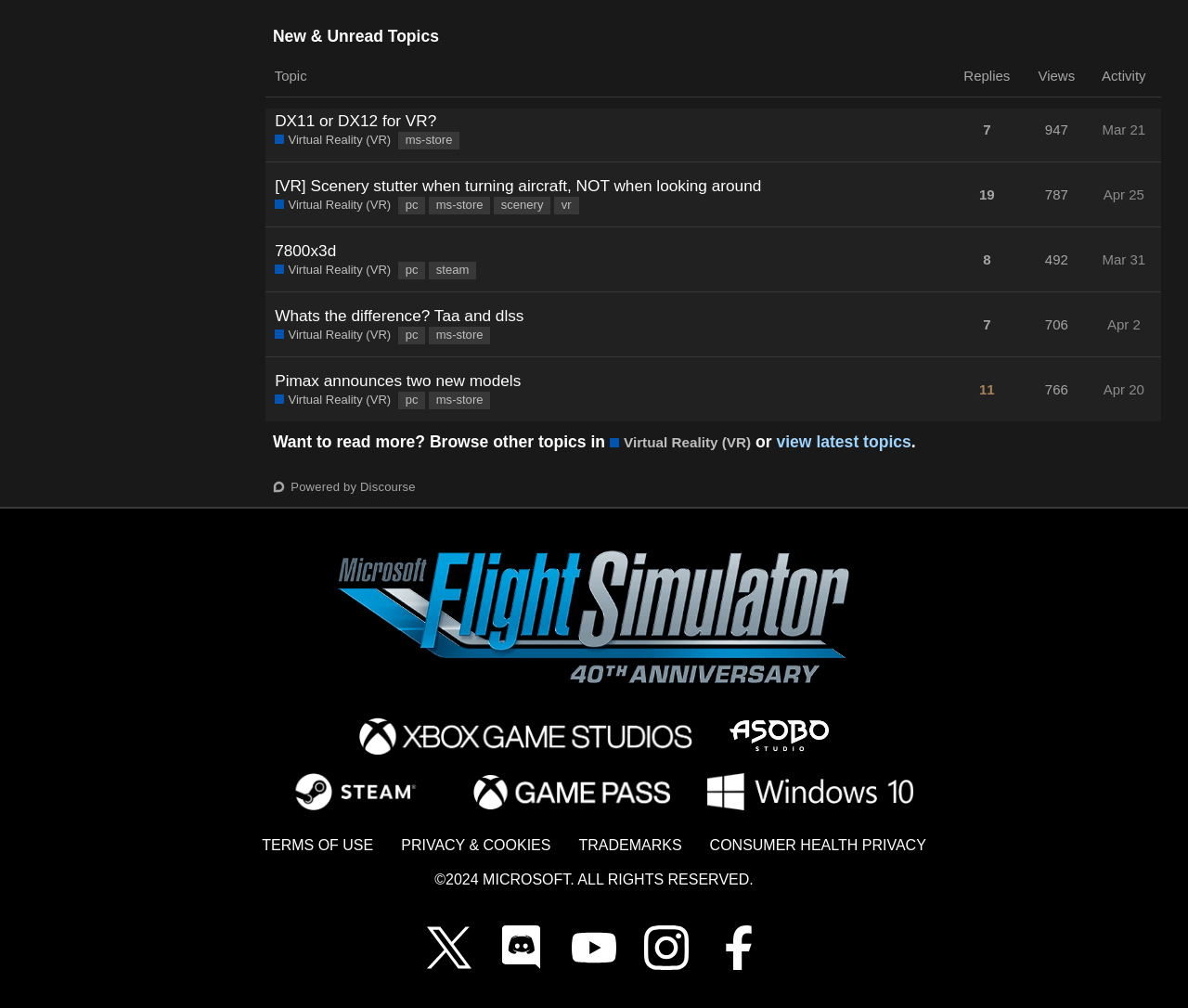Find the bounding box coordinates for the HTML element described in this sentence: "Apr 2". Provide the coordinates as four float numbers between 0 and 1, in the format [left, top, right, bottom].

[0.928, 0.3, 0.964, 0.343]